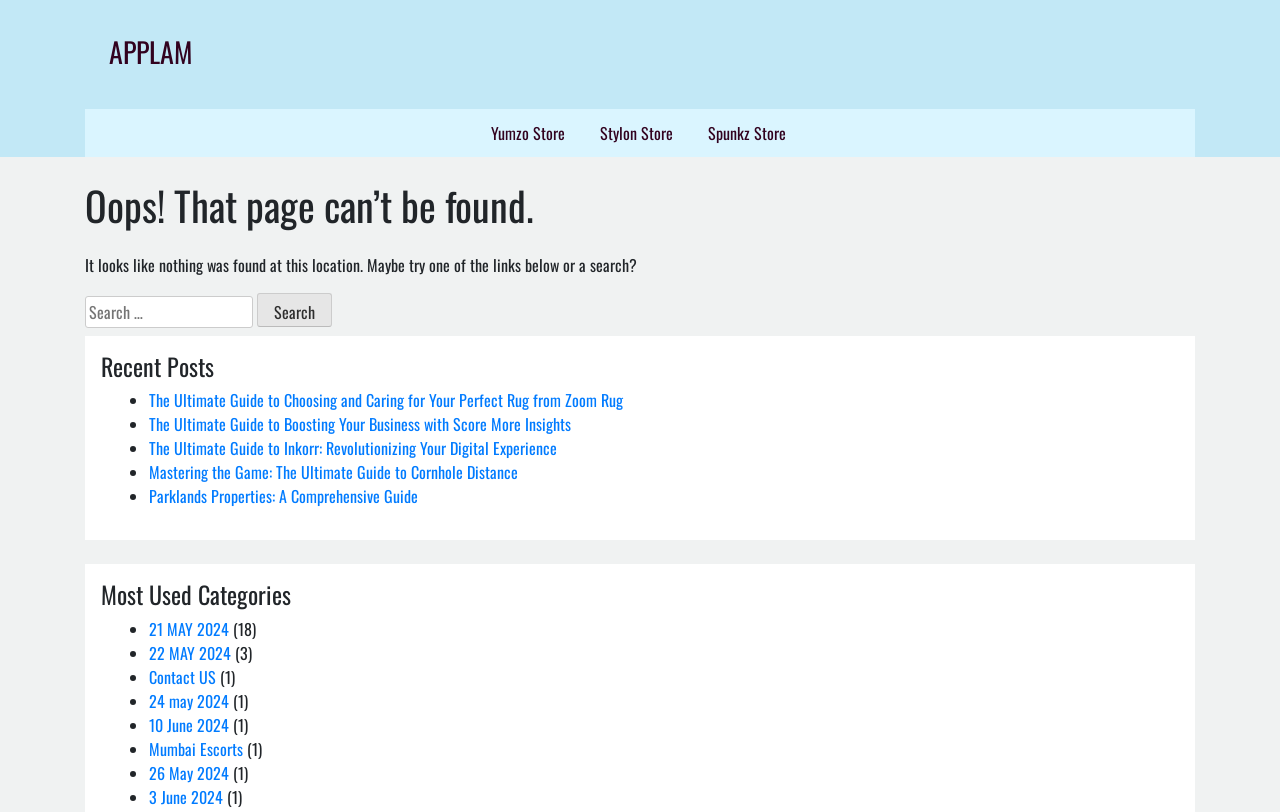Please specify the bounding box coordinates for the clickable region that will help you carry out the instruction: "Search for something".

None